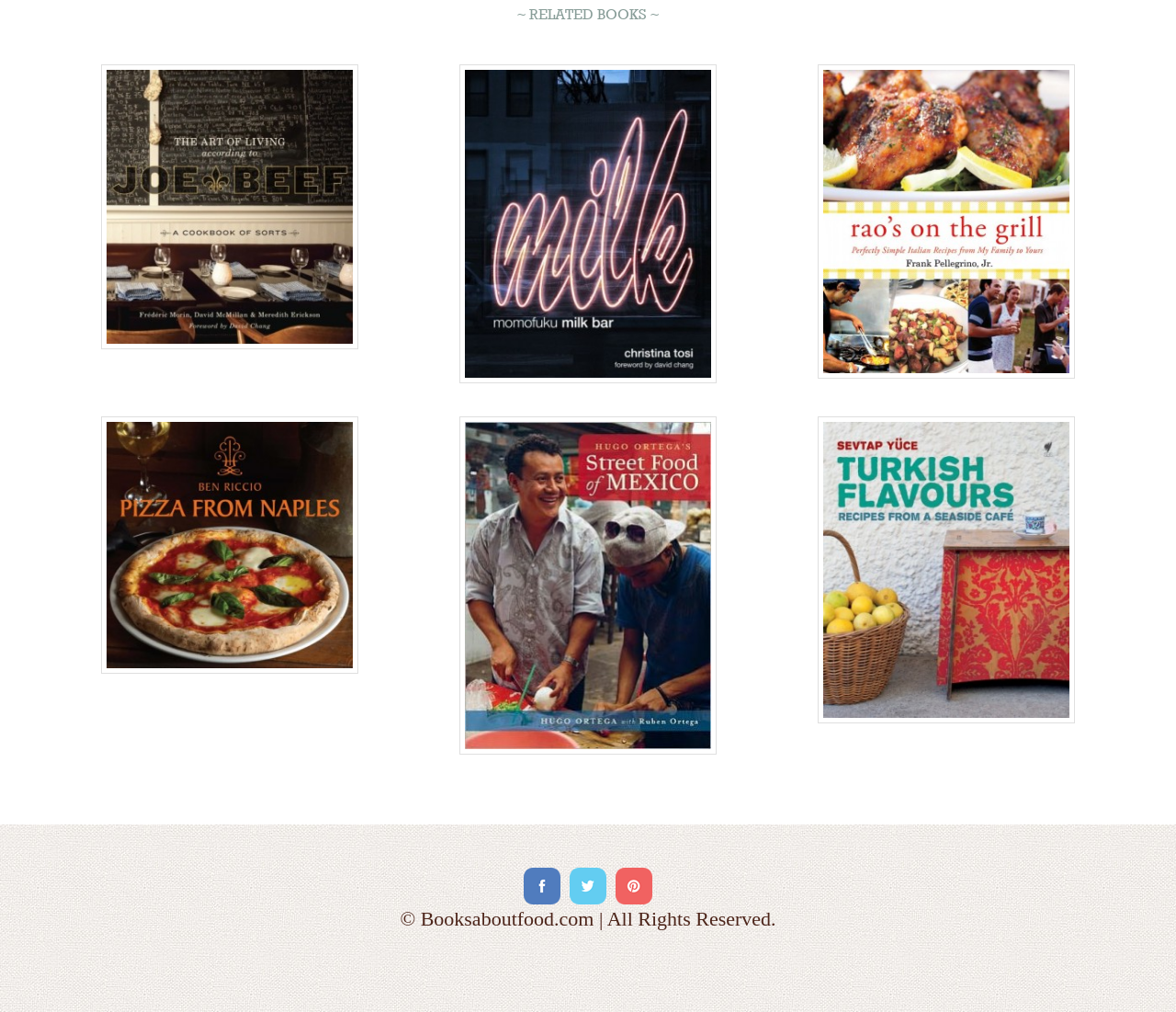Give a short answer using one word or phrase for the question:
What is the last related book listed?

Turkish Flavors